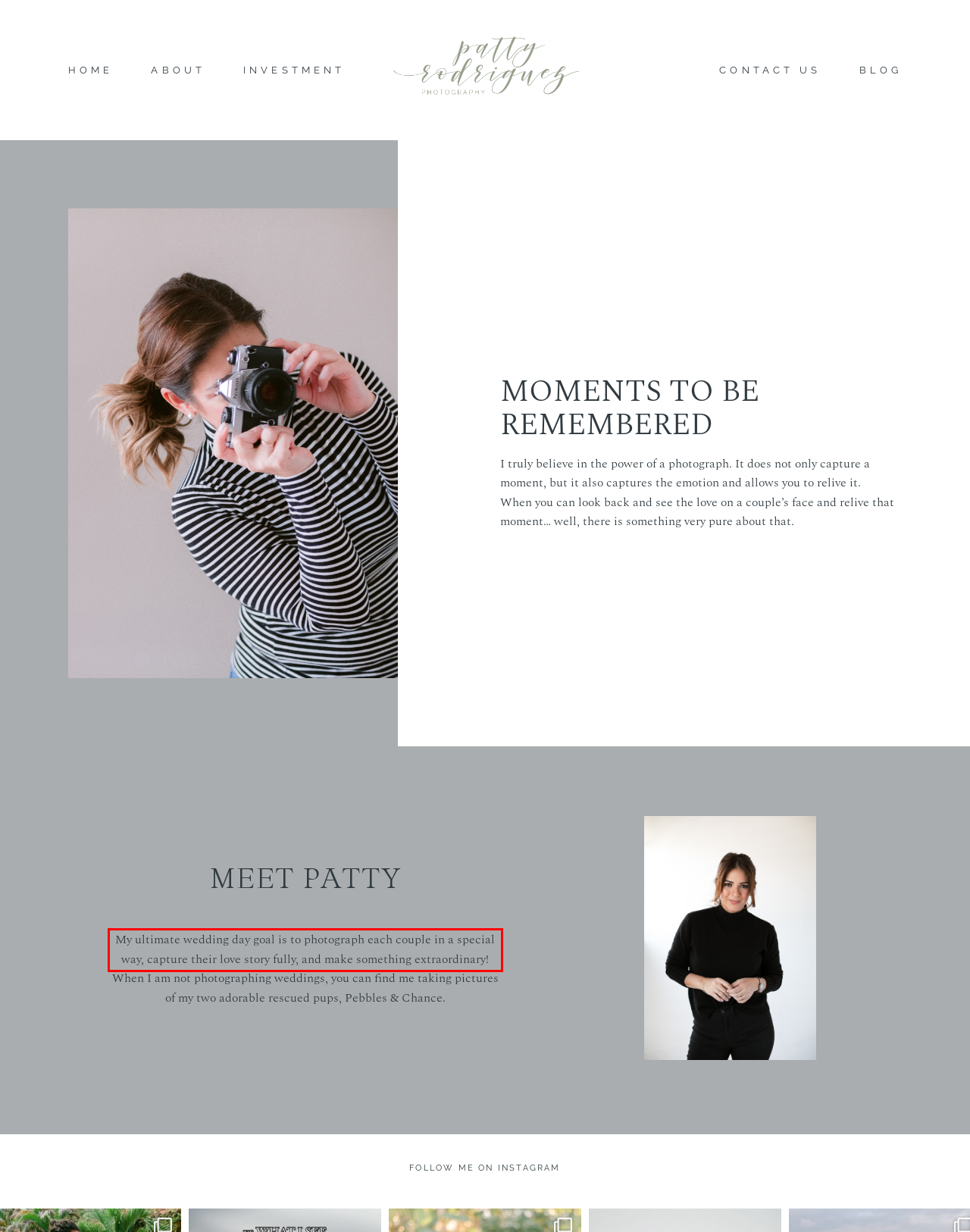Identify the text inside the red bounding box in the provided webpage screenshot and transcribe it.

My ultimate wedding day goal is to photograph each couple in a special way, capture their love story fully, and make something extraordinary!